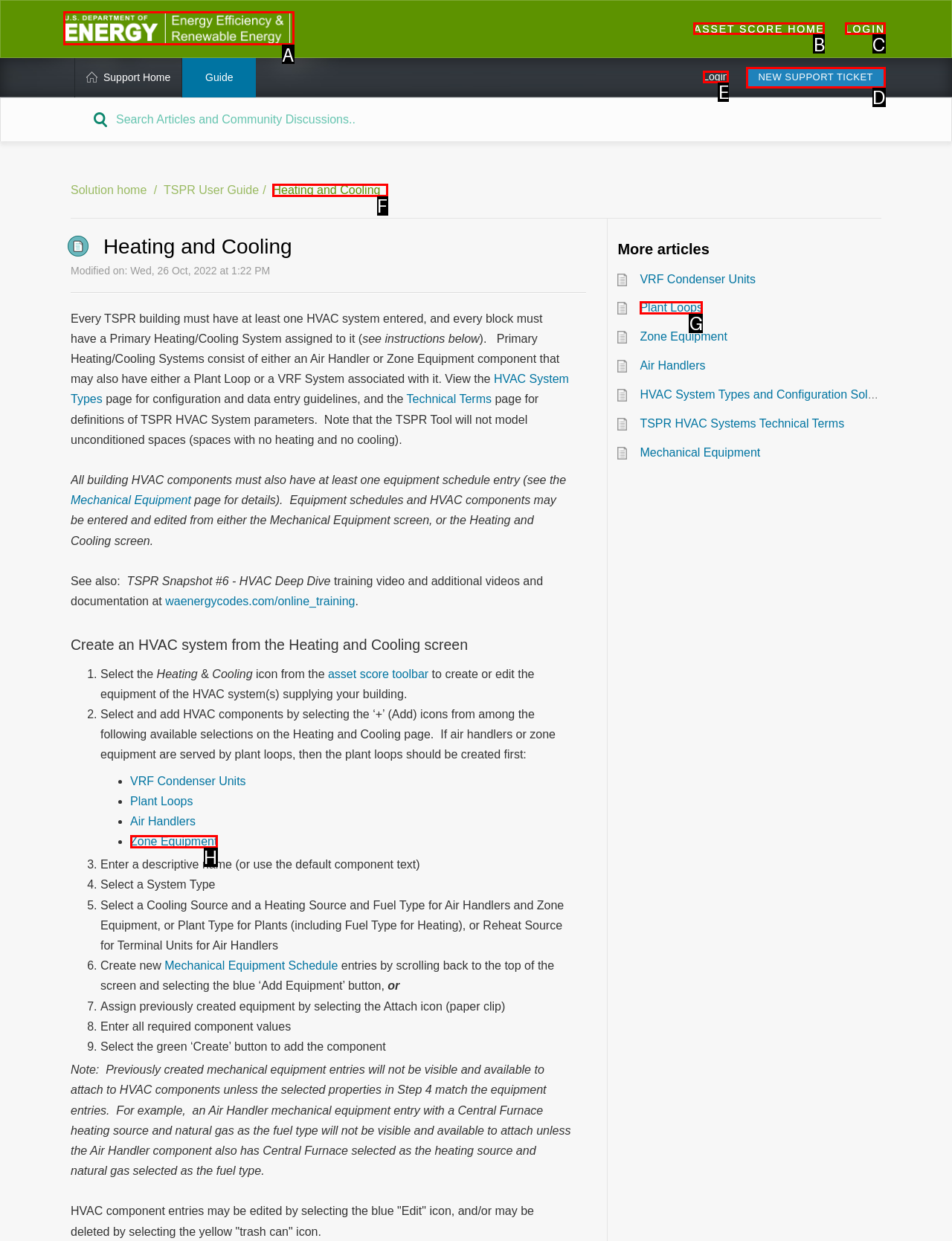Identify the correct lettered option to click in order to perform this task: Click on the 'NEW SUPPORT TICKET' link. Respond with the letter.

D